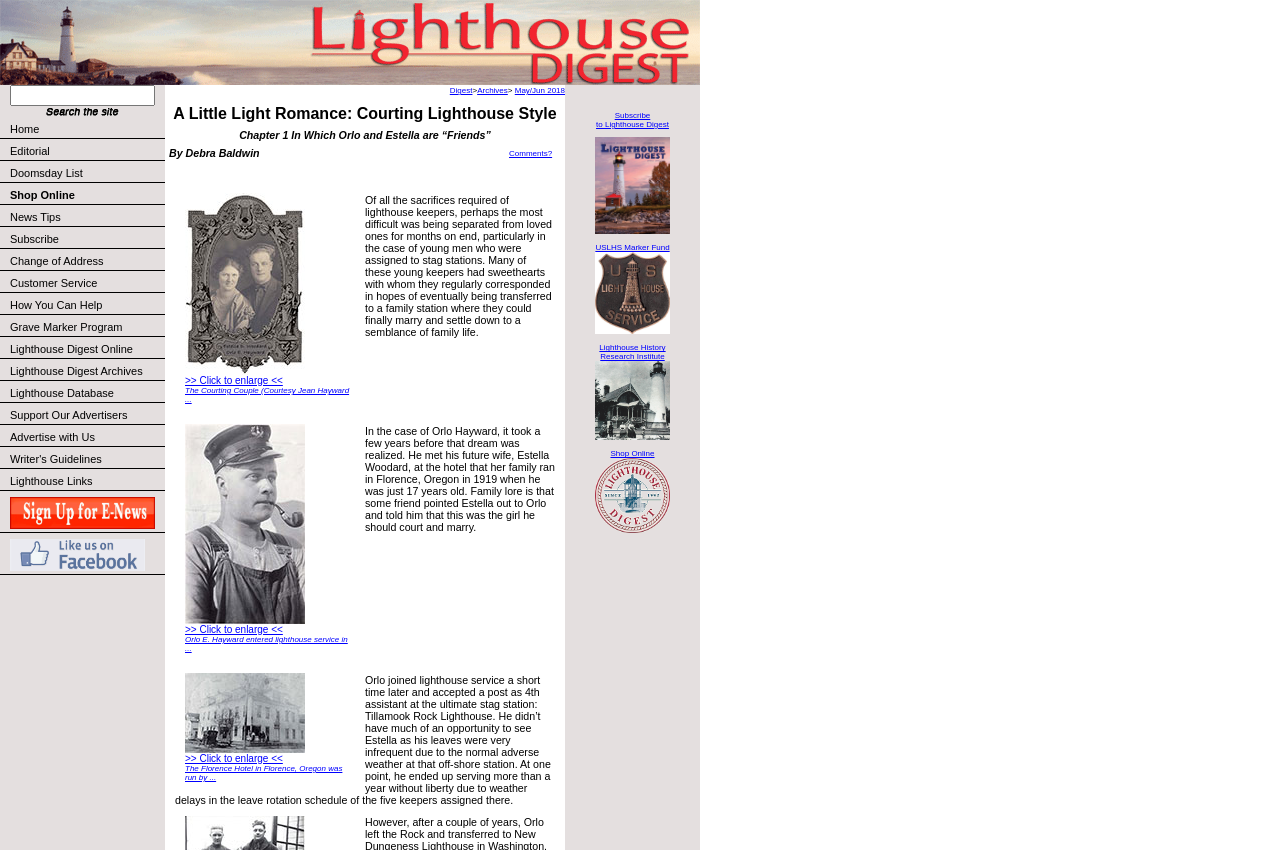What is the title of the webpage? Based on the image, give a response in one word or a short phrase.

Lighthouses@Lighthouse Digest